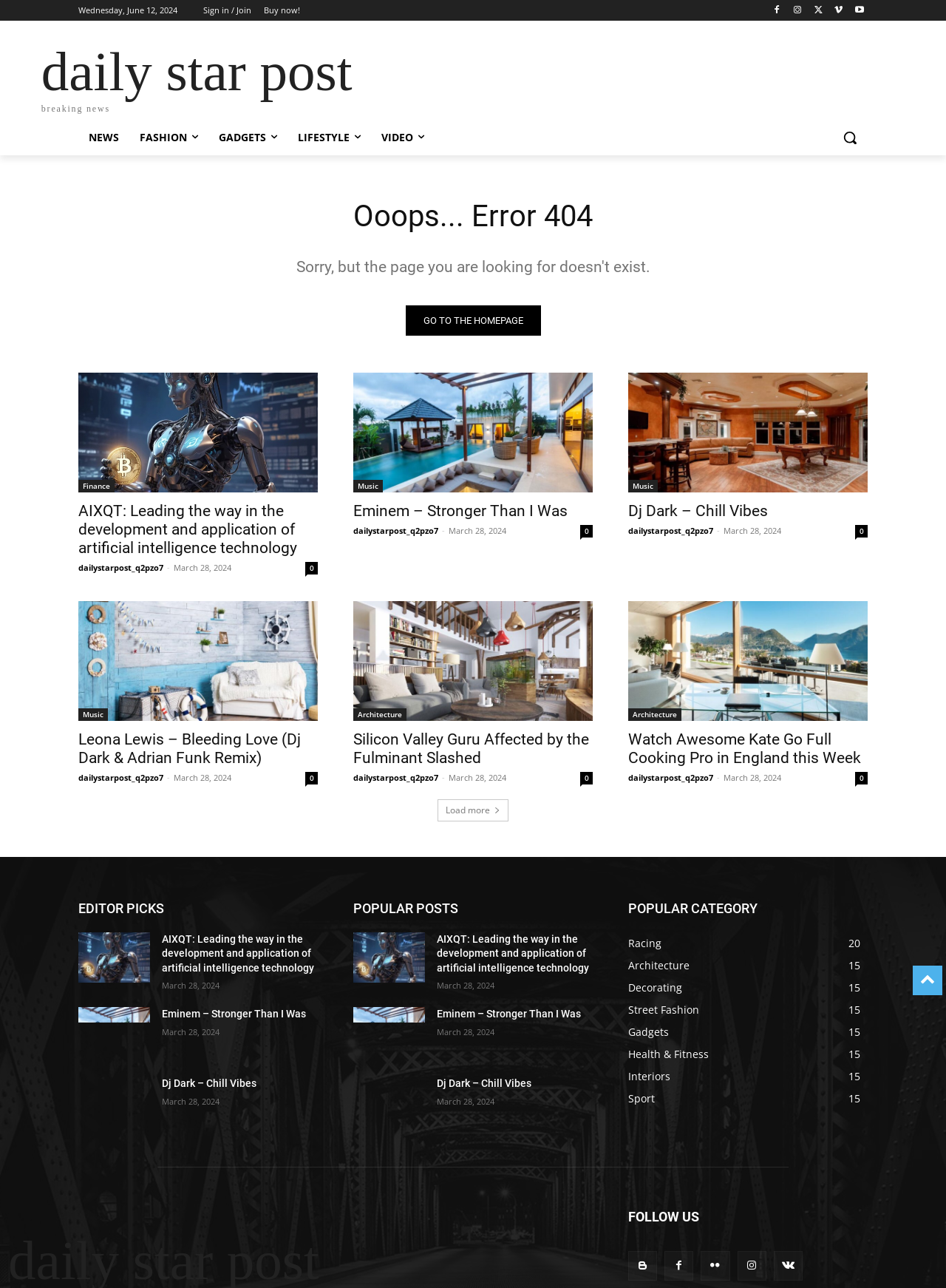What is the name of the website?
Provide a fully detailed and comprehensive answer to the question.

The name of the website can be found at the top left of the webpage, which is 'Daily Star Post', and it is also displayed as a logo.